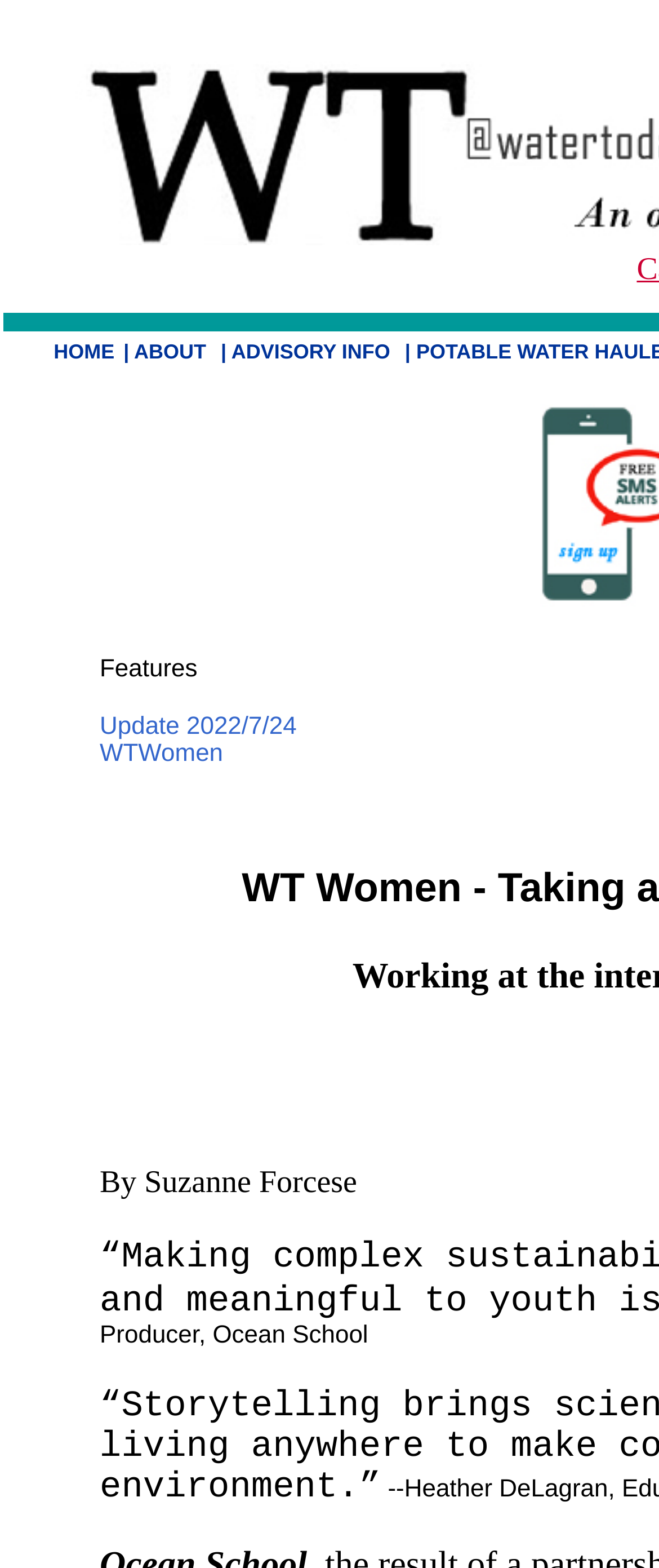Provide the bounding box coordinates for the UI element that is described by this text: "| ABOUT". The coordinates should be in the form of four float numbers between 0 and 1: [left, top, right, bottom].

[0.174, 0.217, 0.321, 0.232]